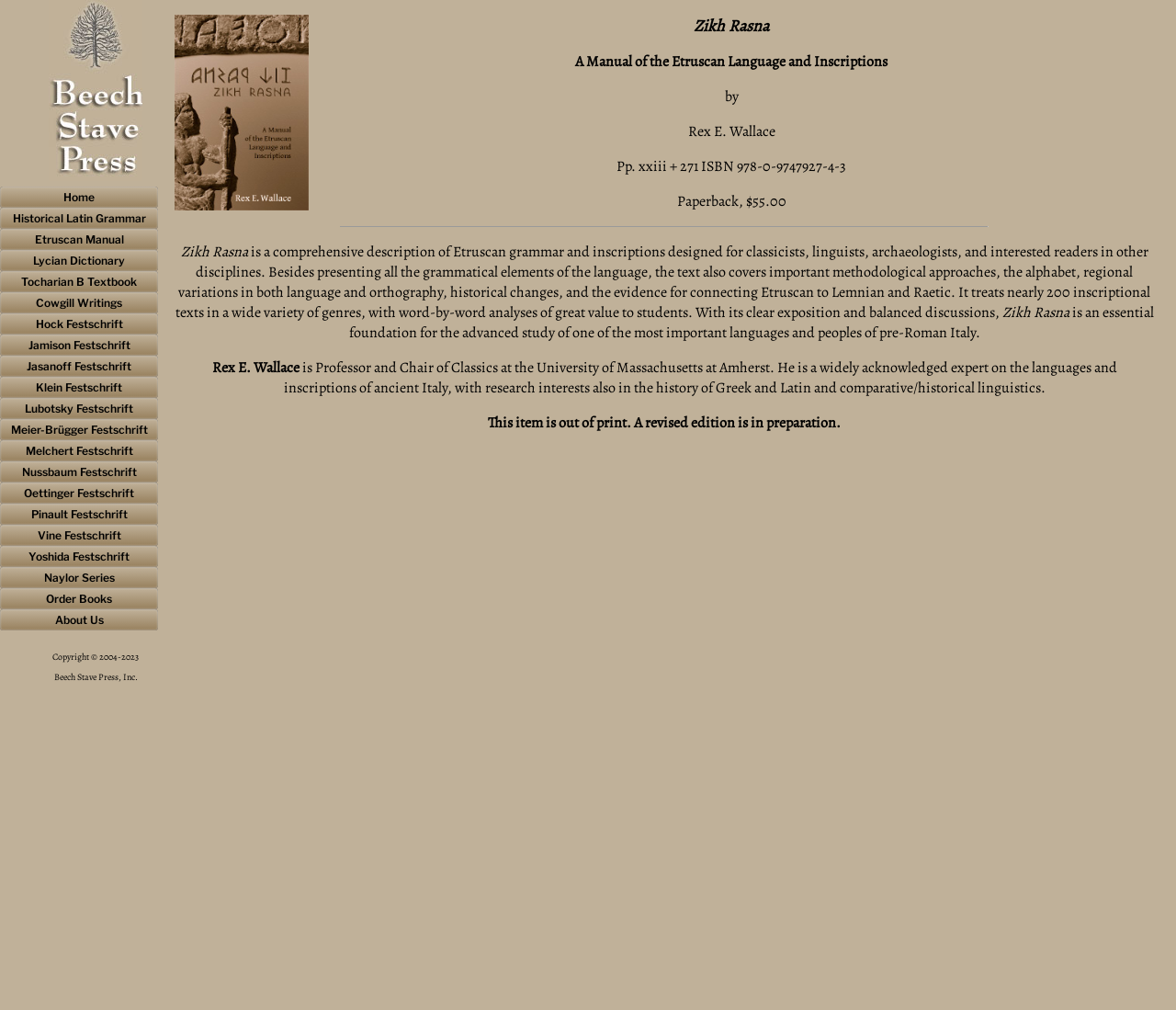What is the price of the book? Using the information from the screenshot, answer with a single word or phrase.

$55.00